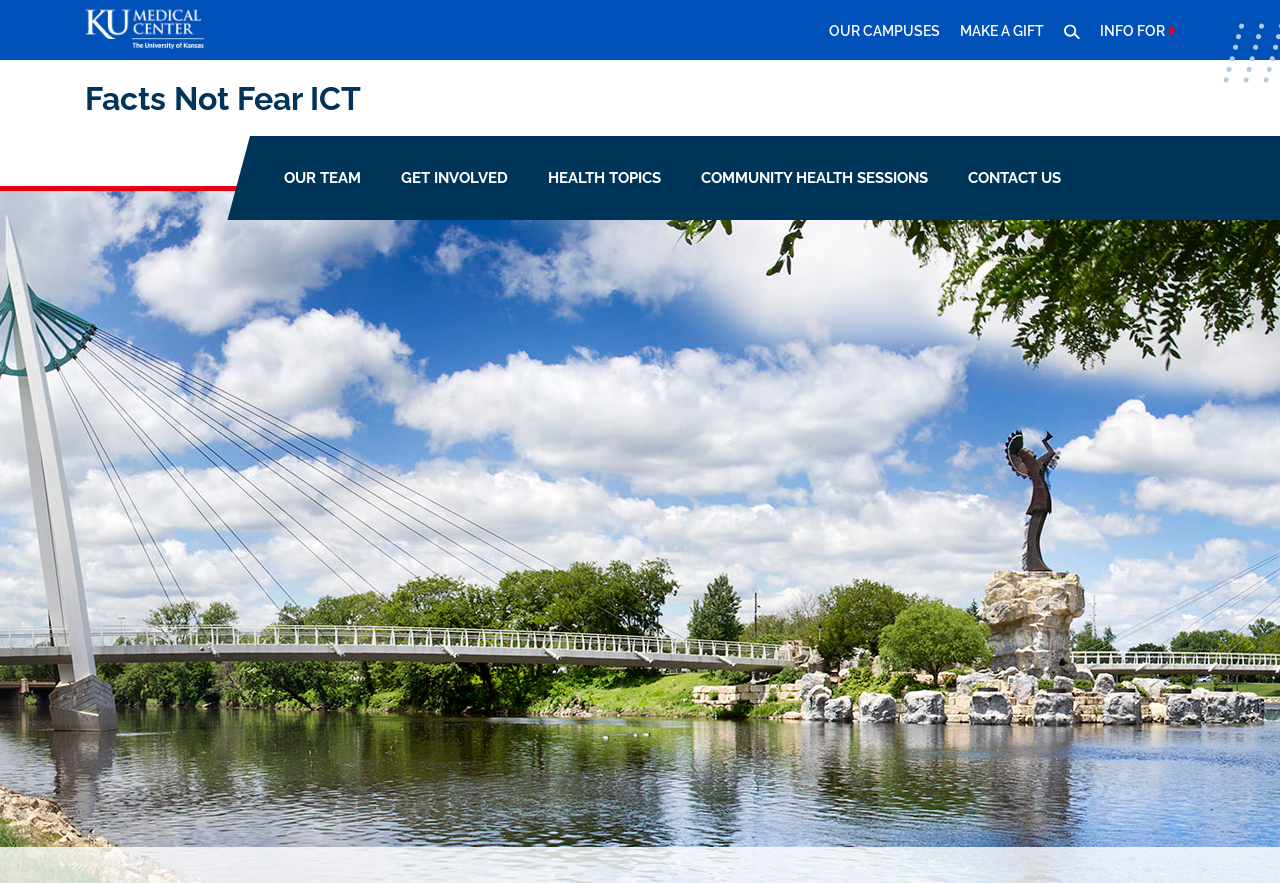Using a single word or phrase, answer the following question: 
How many navigation menus are there?

Two